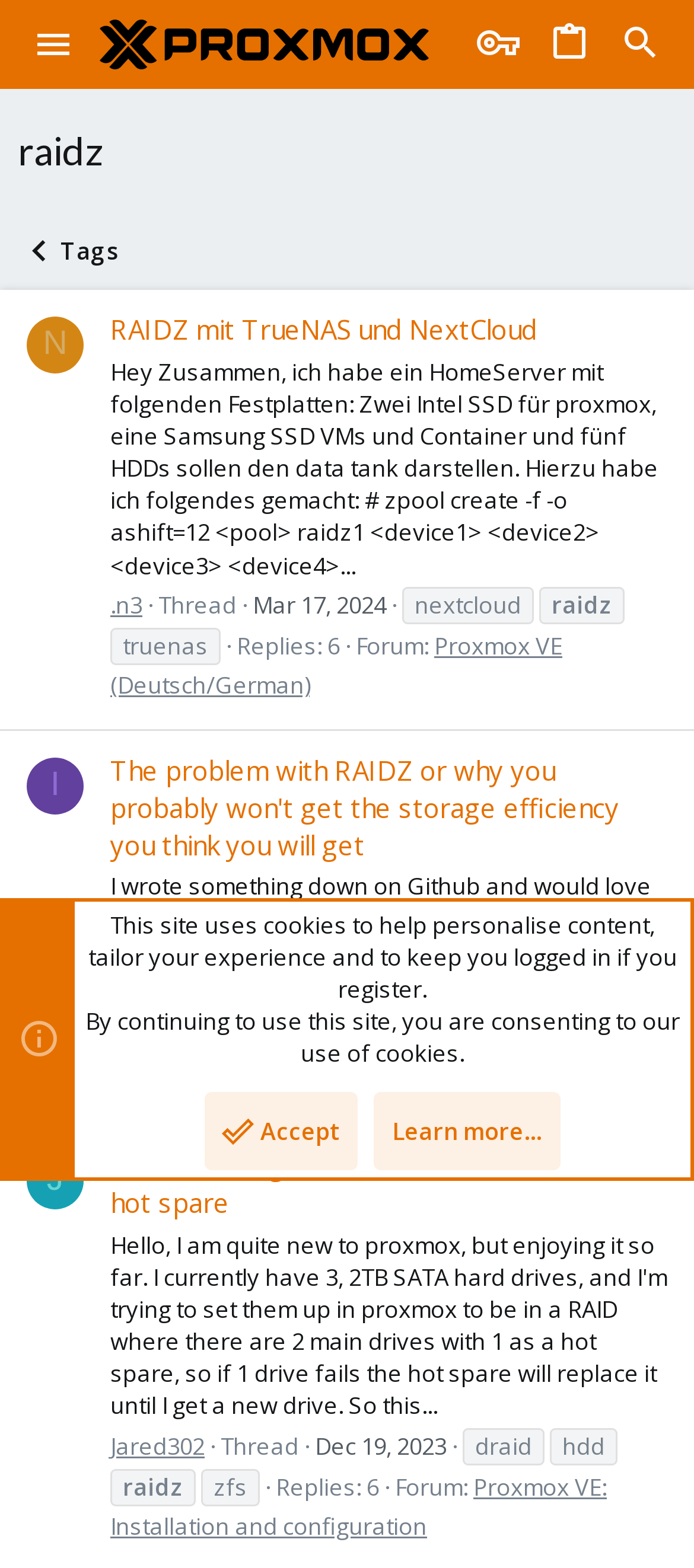Please identify the bounding box coordinates of the region to click in order to complete the task: "Read the post from 'IsThisThingOn'". The coordinates must be four float numbers between 0 and 1, specified as [left, top, right, bottom].

[0.038, 0.483, 0.121, 0.519]